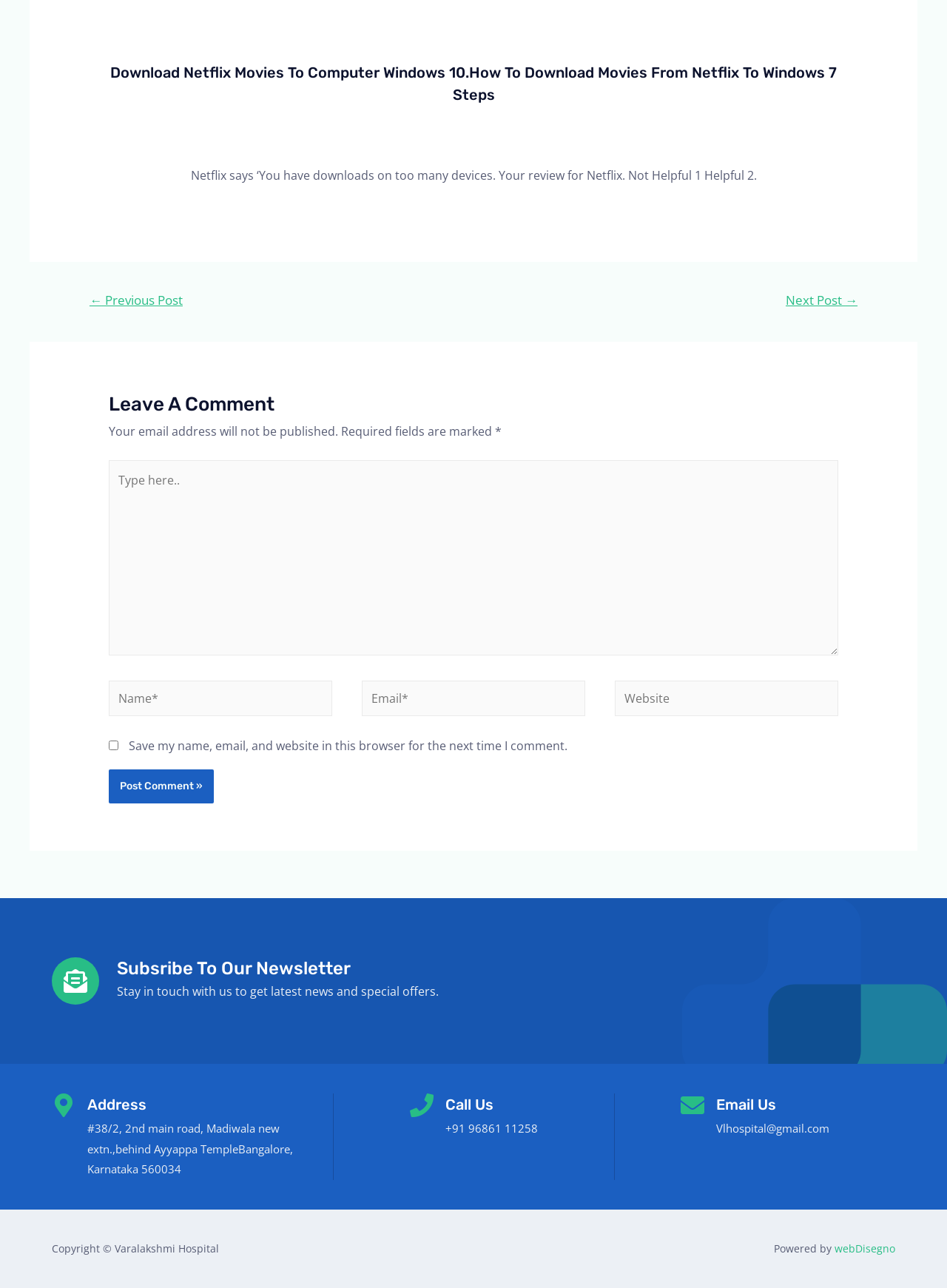Determine the bounding box coordinates for the clickable element required to fulfill the instruction: "Type in the 'Name*' field". Provide the coordinates as four float numbers between 0 and 1, i.e., [left, top, right, bottom].

[0.115, 0.528, 0.351, 0.556]